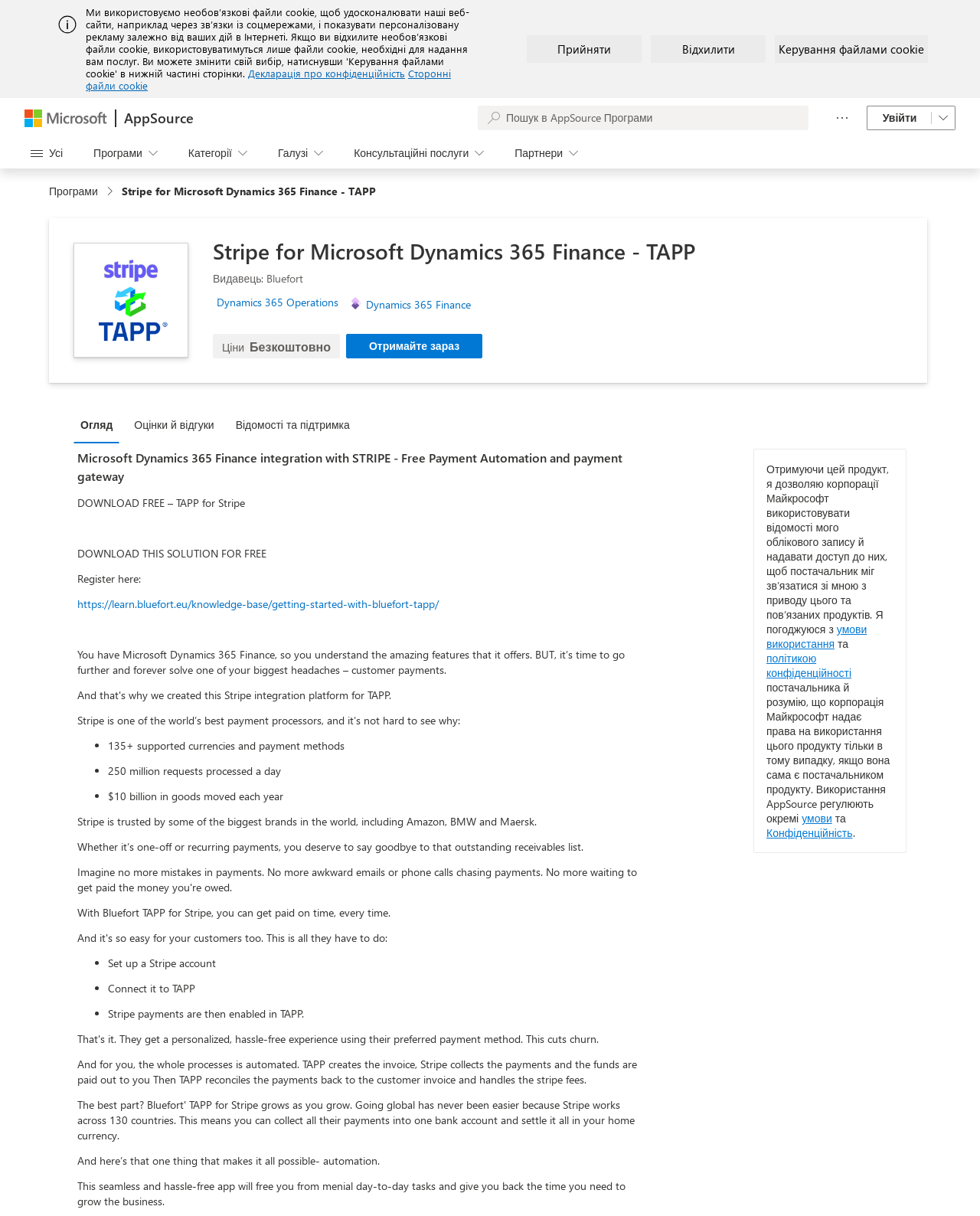Provide the bounding box coordinates in the format (top-left x, top-left y, bottom-right x, bottom-right y). All values are floating point numbers between 0 and 1. Determine the bounding box coordinate of the UI element described as: Керування файлами cookie

[0.791, 0.029, 0.947, 0.052]